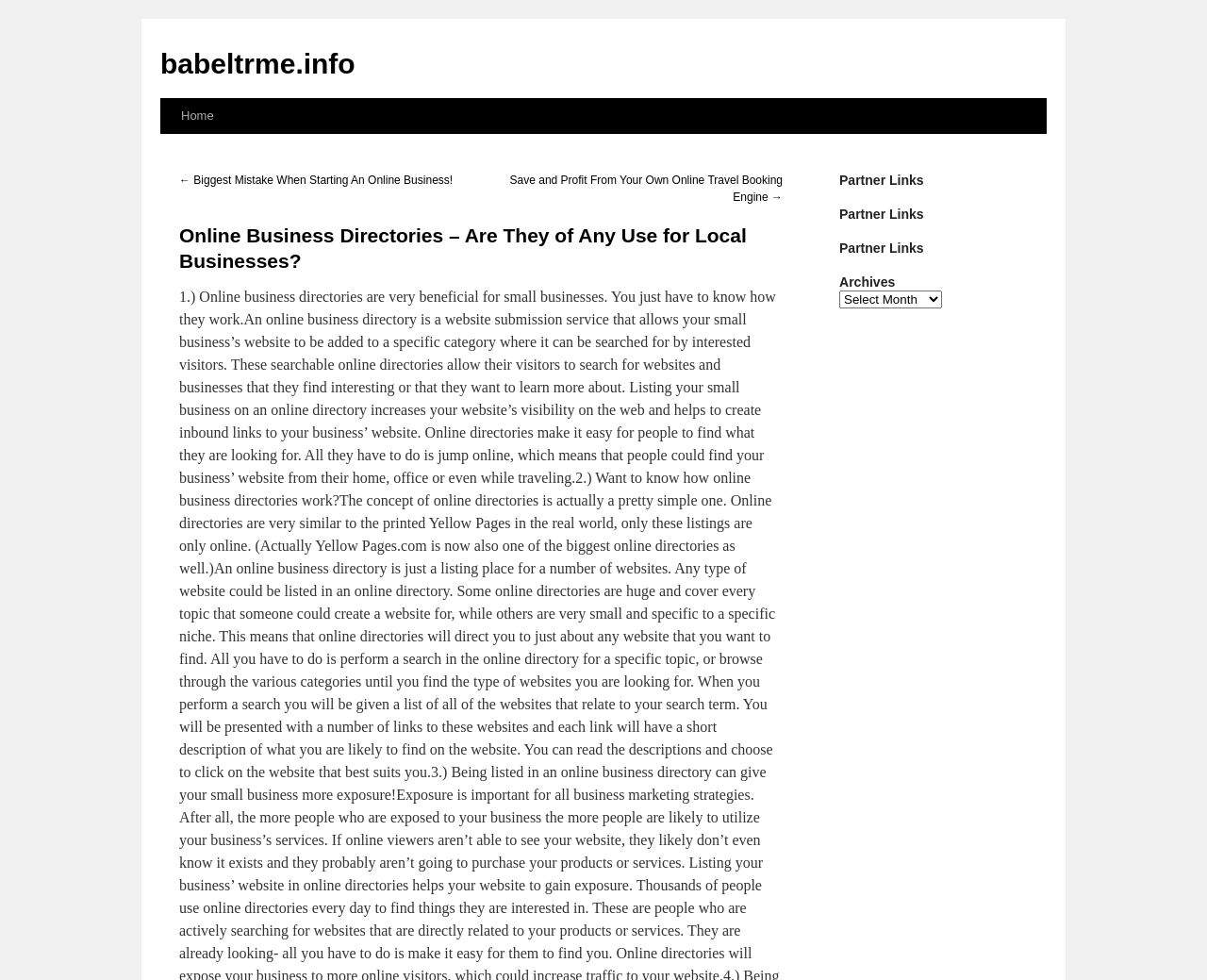What is the text of the first partner link?
Answer with a single word or short phrase according to what you see in the image.

Partner Links